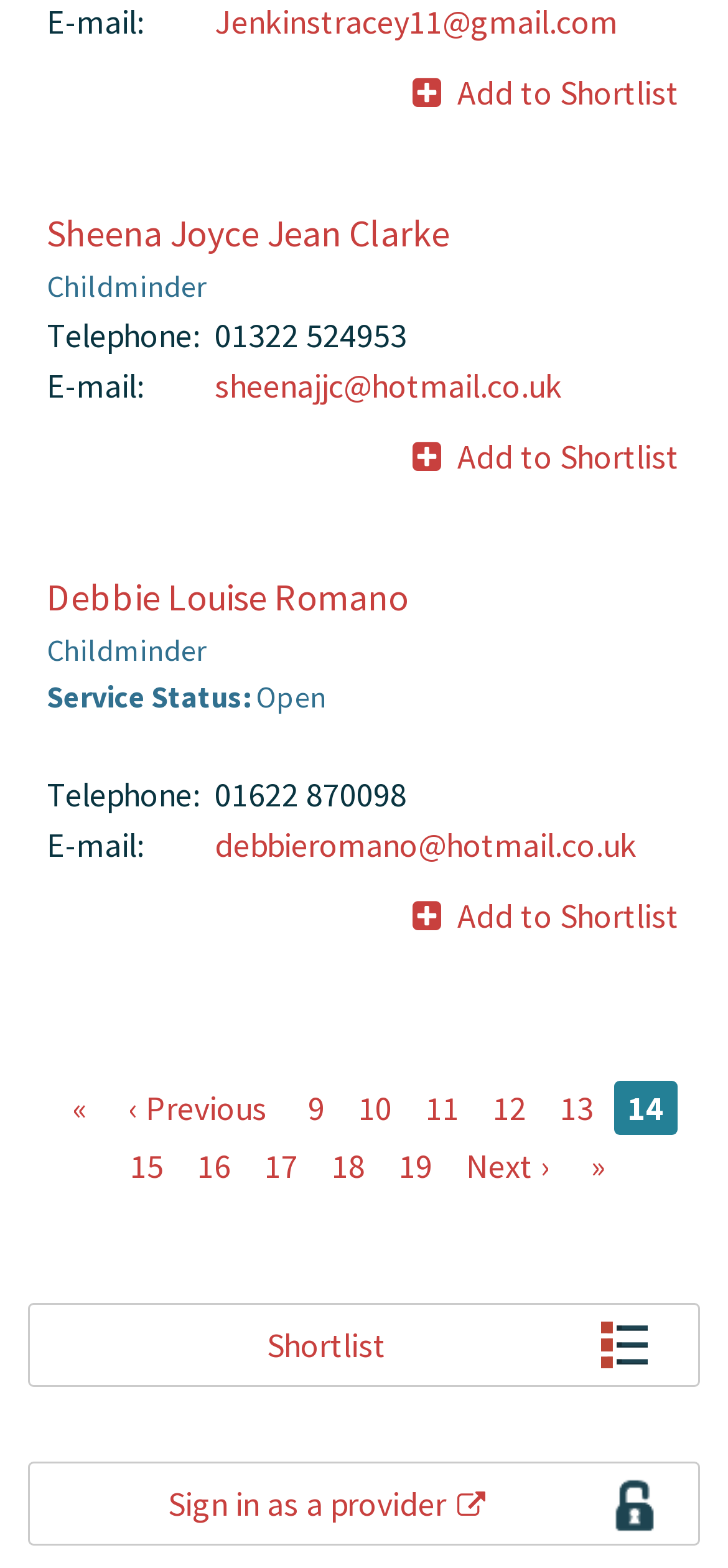For the following element description, predict the bounding box coordinates in the format (top-left x, top-left y, bottom-right x, bottom-right y). All values should be floating point numbers between 0 and 1. Description: 19

[0.529, 0.727, 0.612, 0.761]